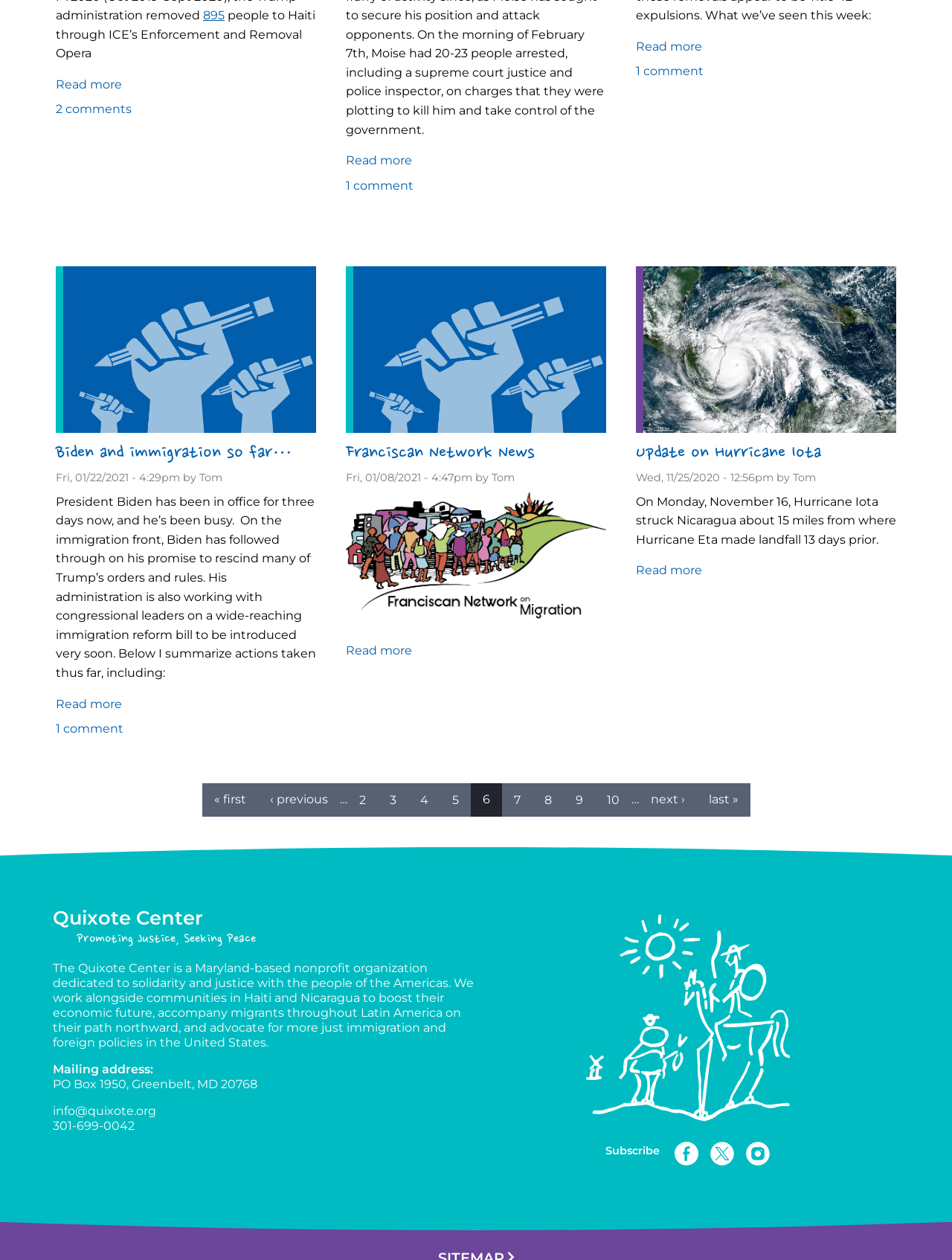Extract the bounding box coordinates of the UI element described: "10". Provide the coordinates in the format [left, top, right, bottom] with values ranging from 0 to 1.

[0.625, 0.623, 0.663, 0.646]